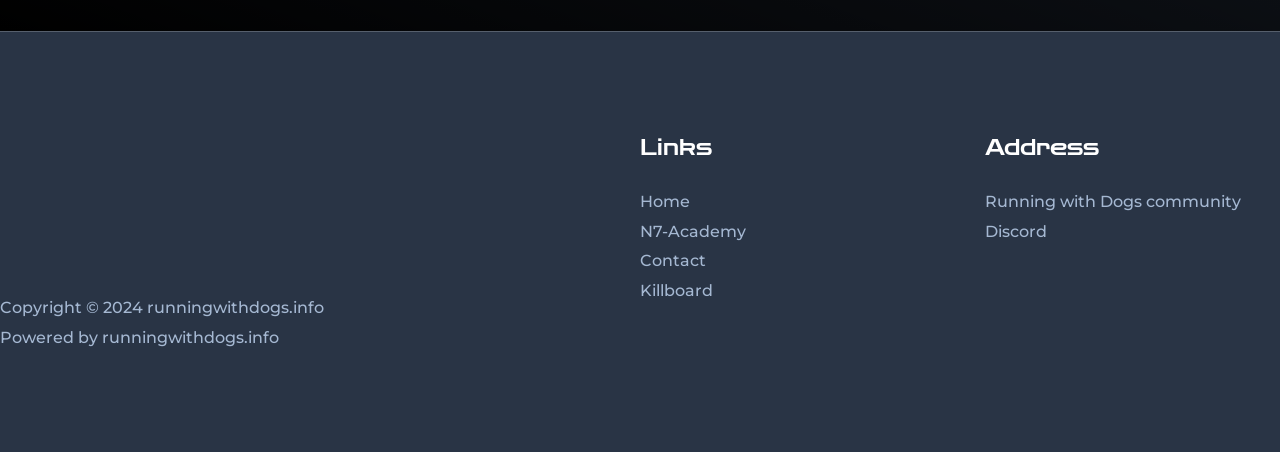From the screenshot, find the bounding box of the UI element matching this description: "Running with Dogs community Discord". Supply the bounding box coordinates in the form [left, top, right, bottom], each a float between 0 and 1.

[0.77, 0.424, 0.97, 0.532]